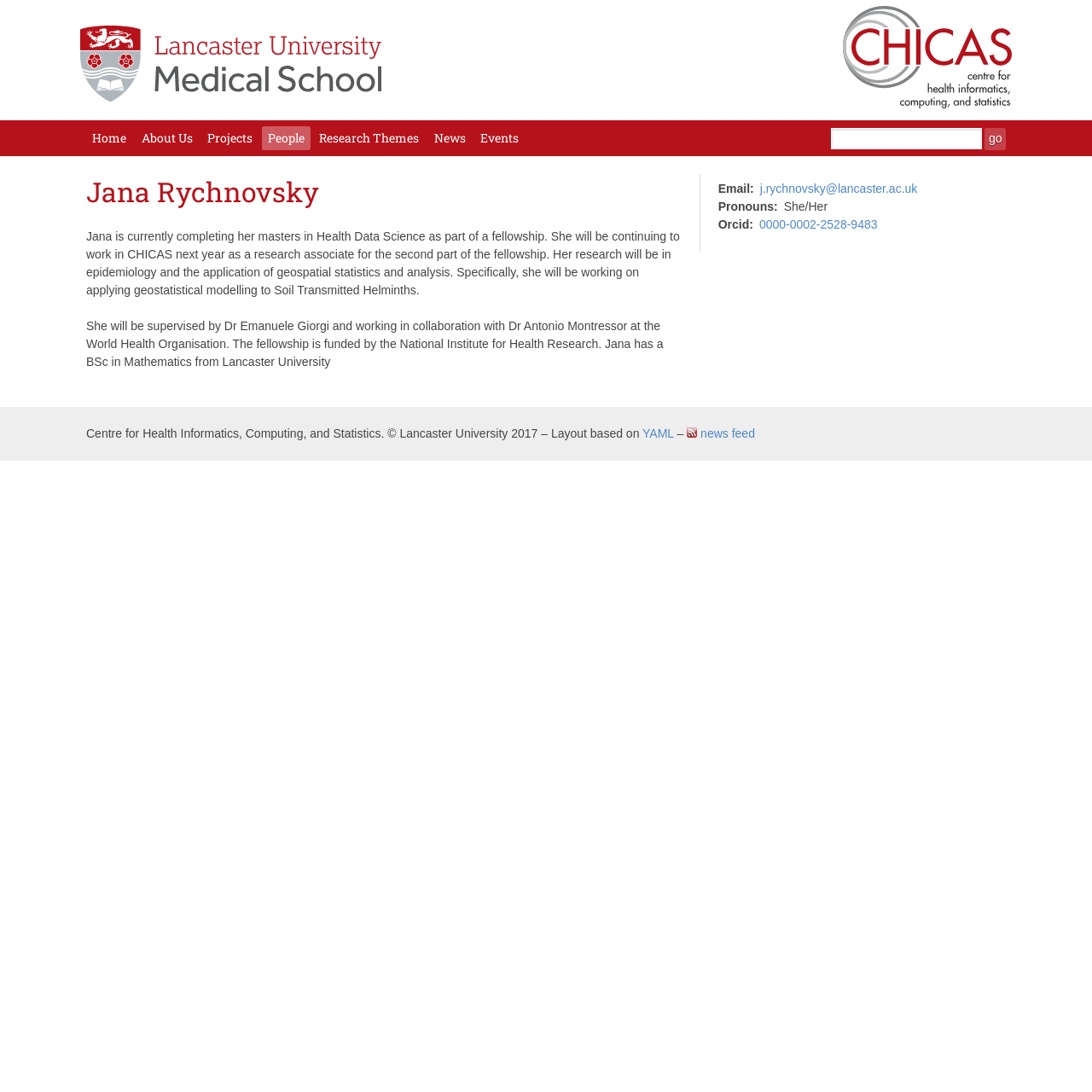Locate the bounding box coordinates of the UI element described by: "Home". Provide the coordinates as four float numbers between 0 and 1, formatted as [left, top, right, bottom].

[0.079, 0.116, 0.121, 0.138]